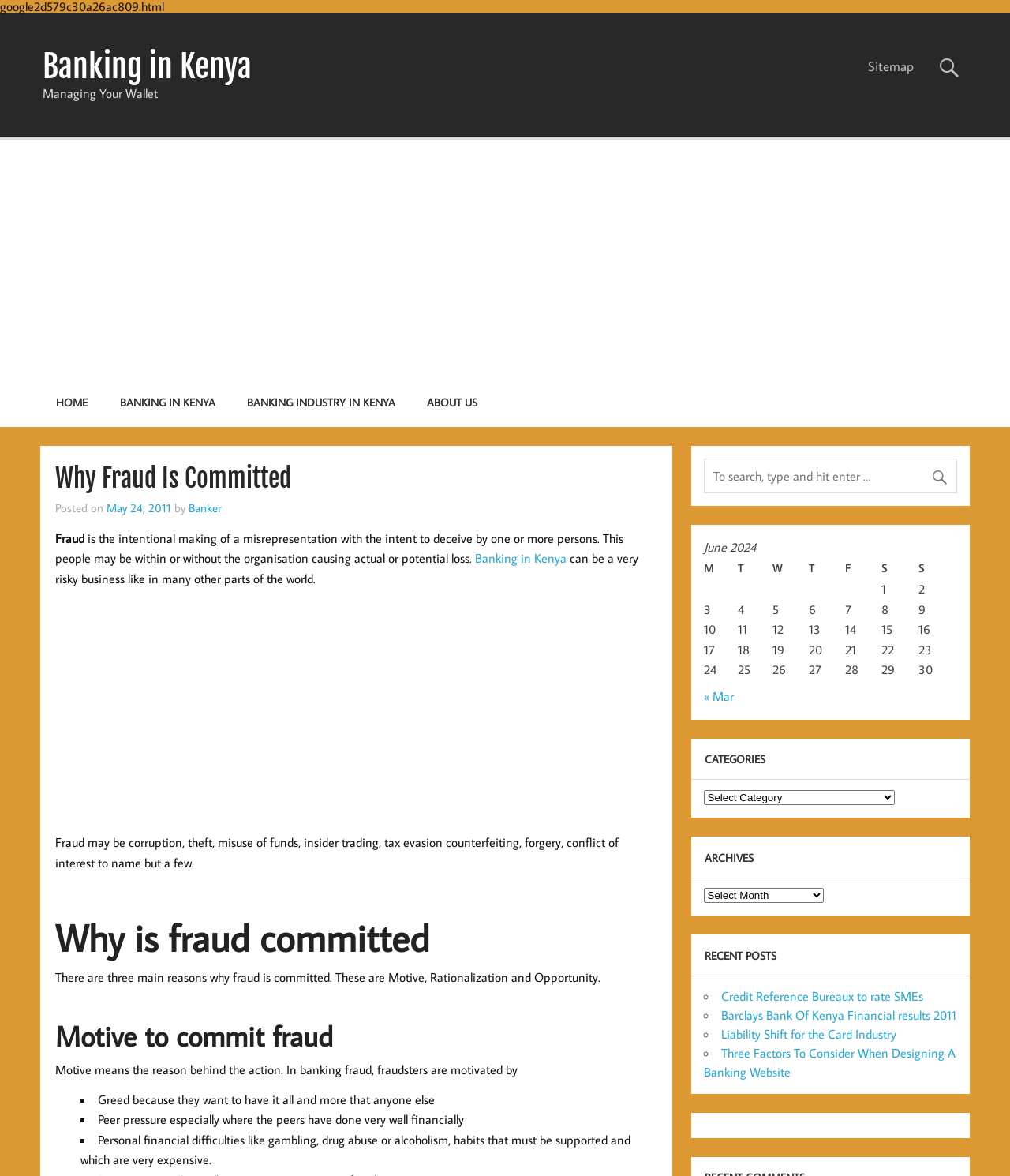Determine the main headline of the webpage and provide its text.

Banking in Kenya